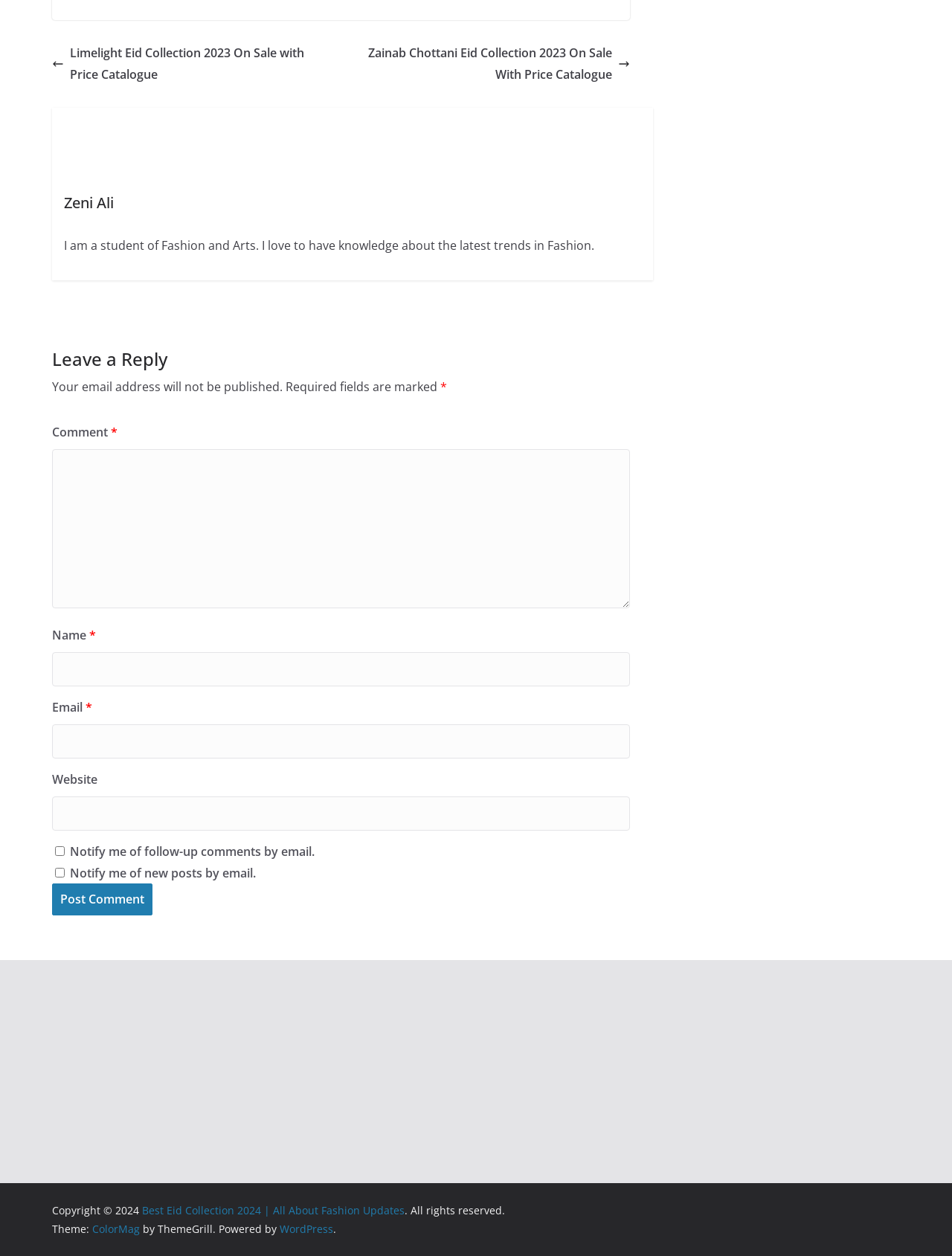Please specify the bounding box coordinates of the clickable region to carry out the following instruction: "Click on Zainab Chottani Eid Collection 2023 On Sale With Price Catalogue". The coordinates should be four float numbers between 0 and 1, in the format [left, top, right, bottom].

[0.366, 0.034, 0.662, 0.068]